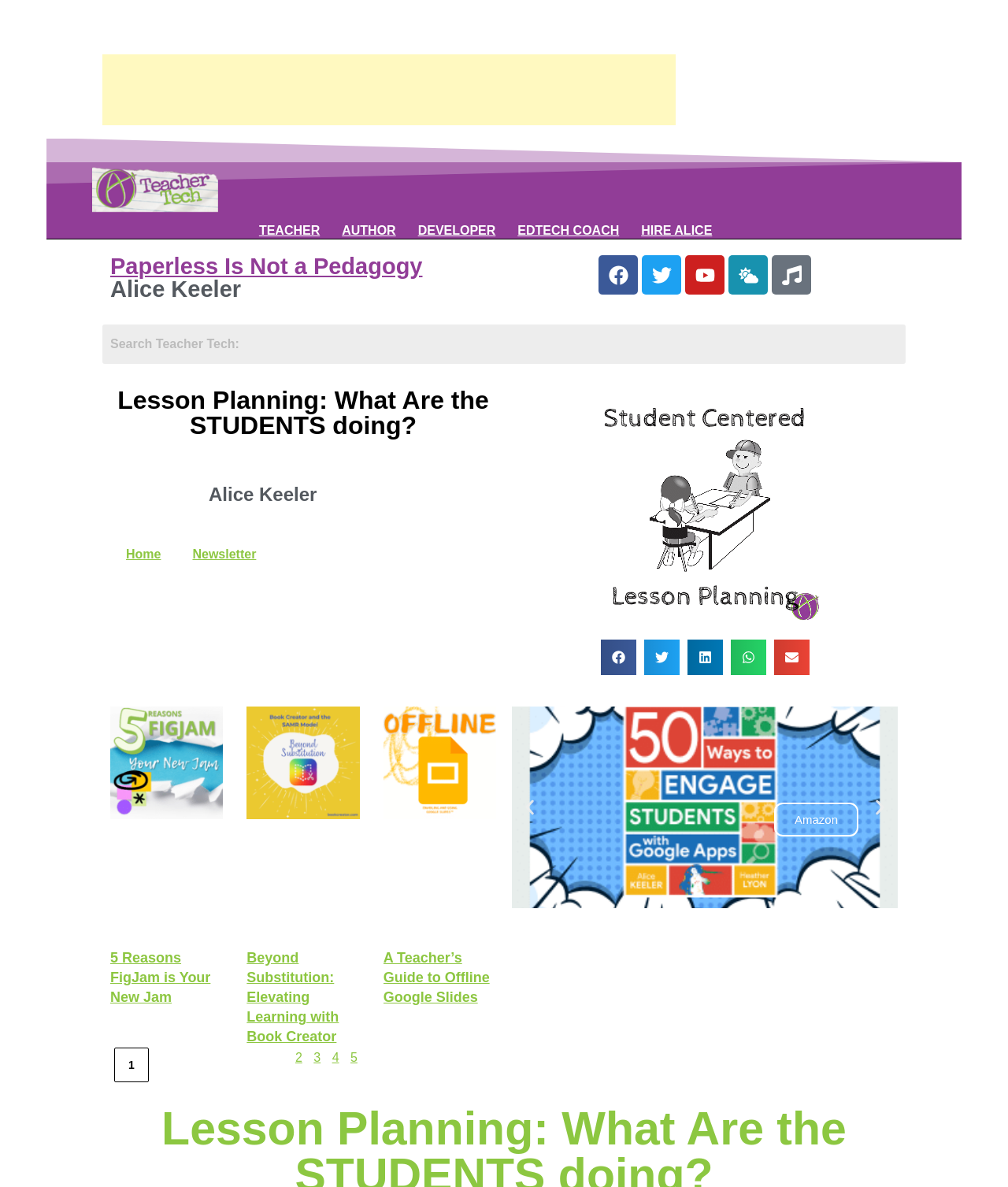Can you find the bounding box coordinates of the area I should click to execute the following instruction: "Search for a topic"?

[0.102, 0.273, 0.898, 0.307]